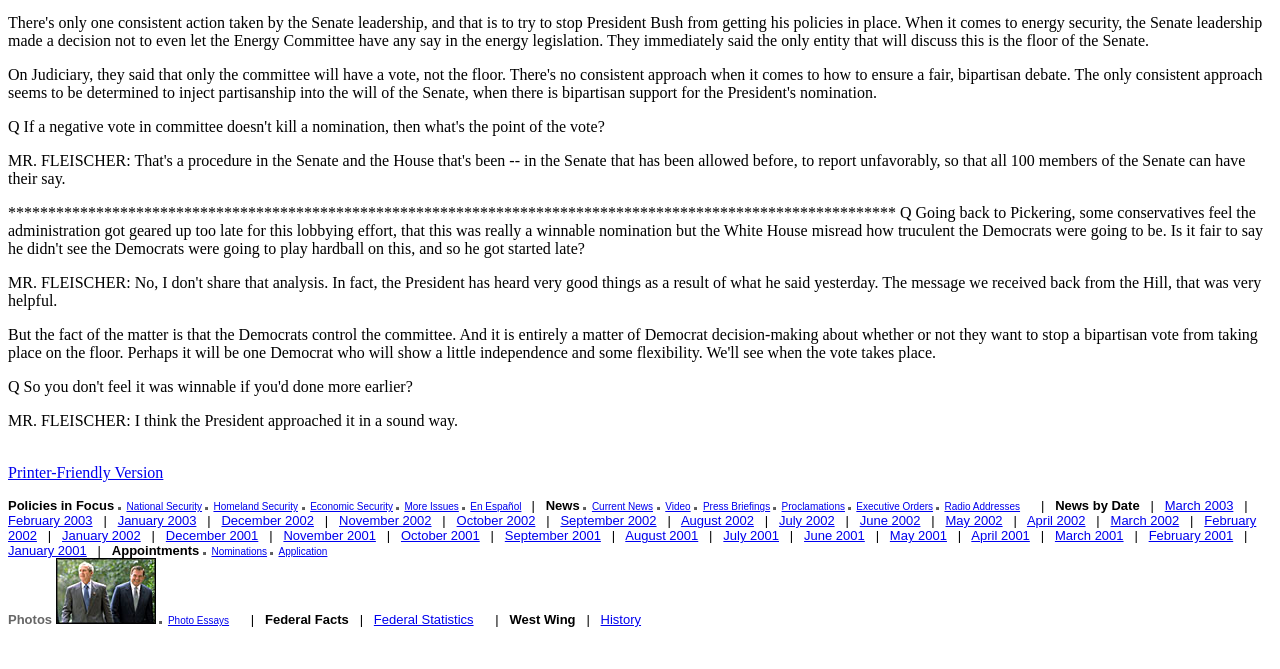Kindly determine the bounding box coordinates of the area that needs to be clicked to fulfill this instruction: "Click on Printer-Friendly Version".

[0.006, 0.694, 0.128, 0.719]